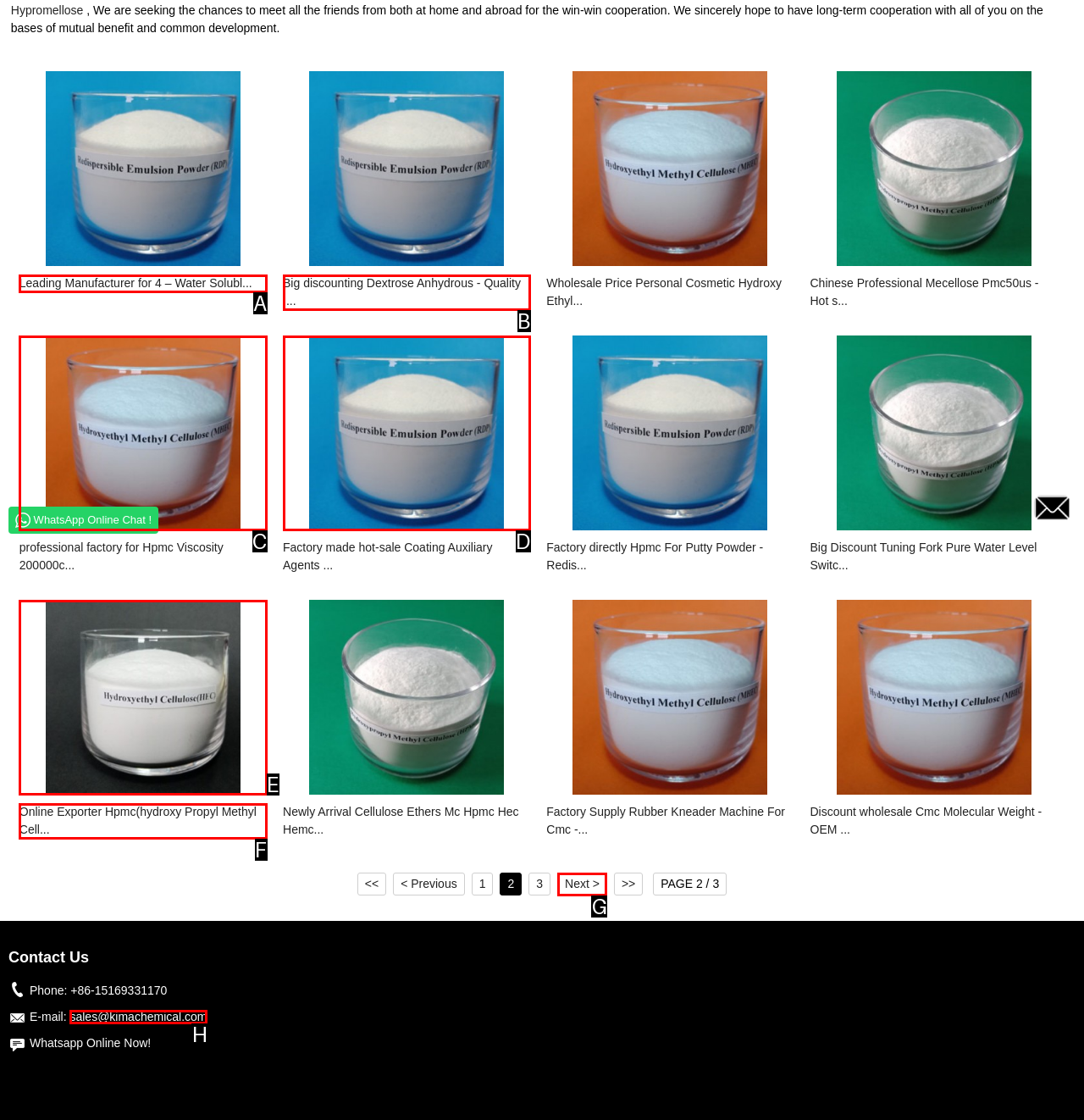Determine which HTML element matches the given description: sales@kimachemical.com. Provide the corresponding option's letter directly.

H